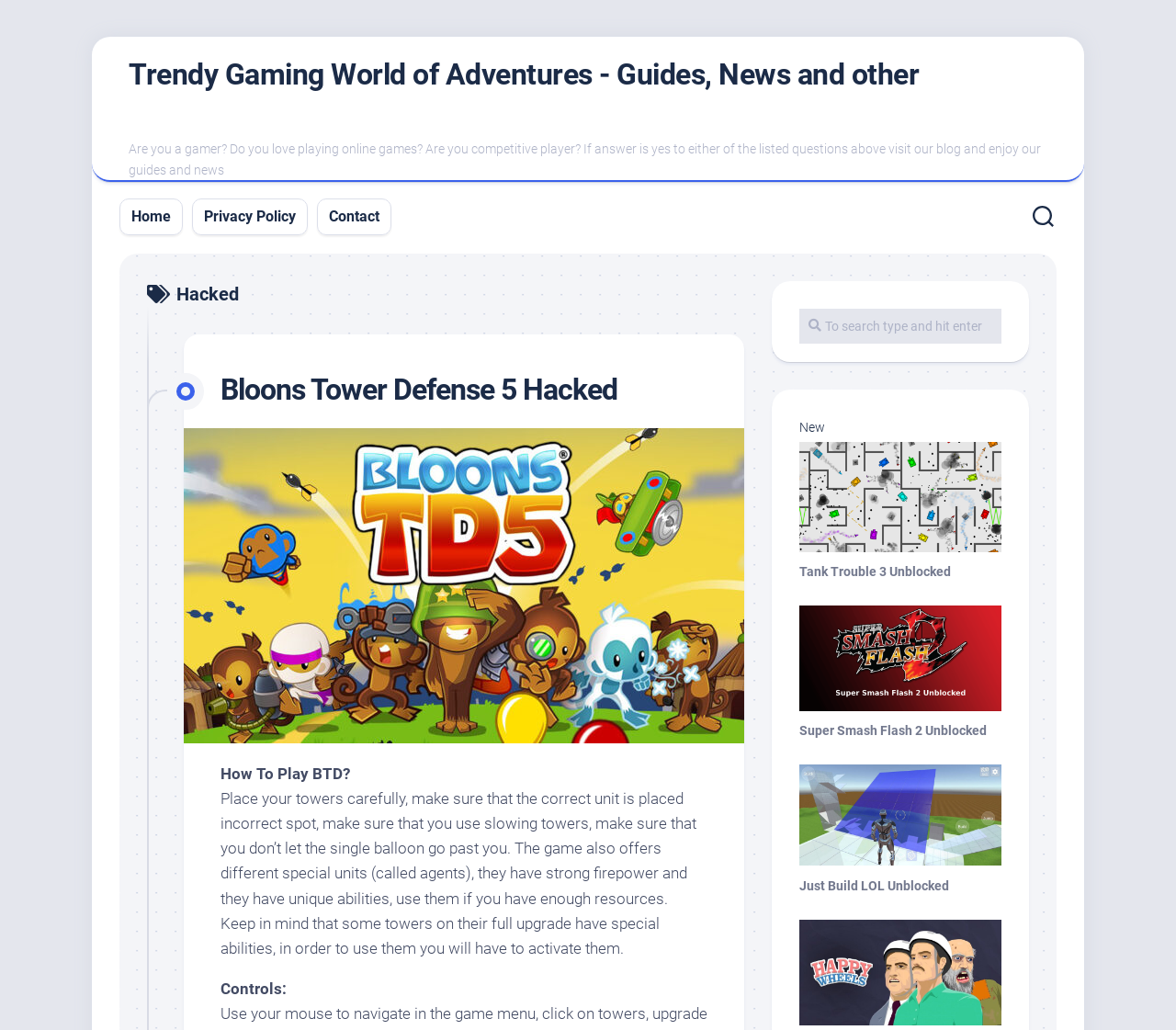Can you look at the image and give a comprehensive answer to the question:
What is the purpose of the textbox?

The textbox is accompanied by a static text 'To search type and hit enter', indicating that it is used for searching purposes.